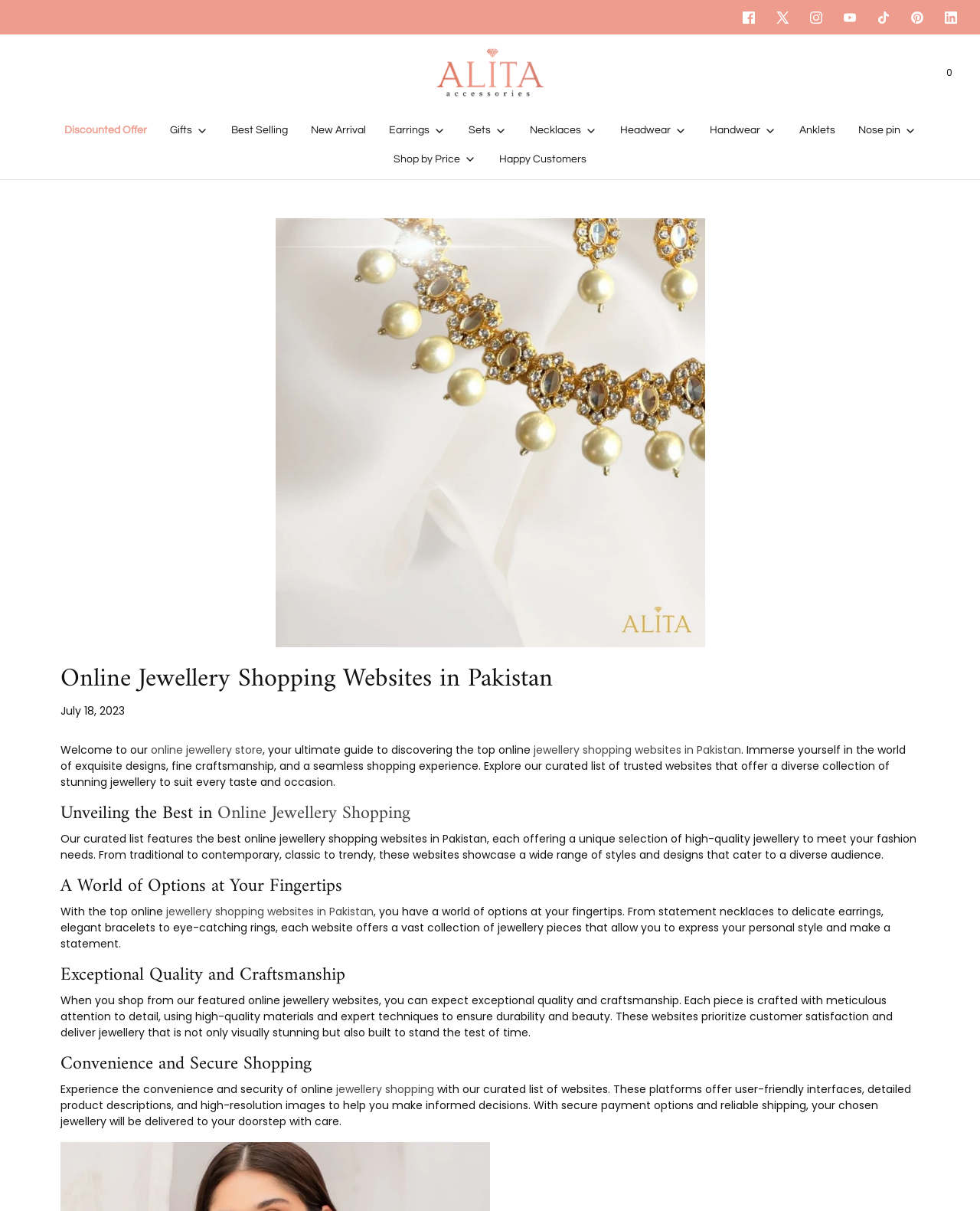What is the discount offered on the website?
Give a one-word or short-phrase answer derived from the screenshot.

Upto 15% Off